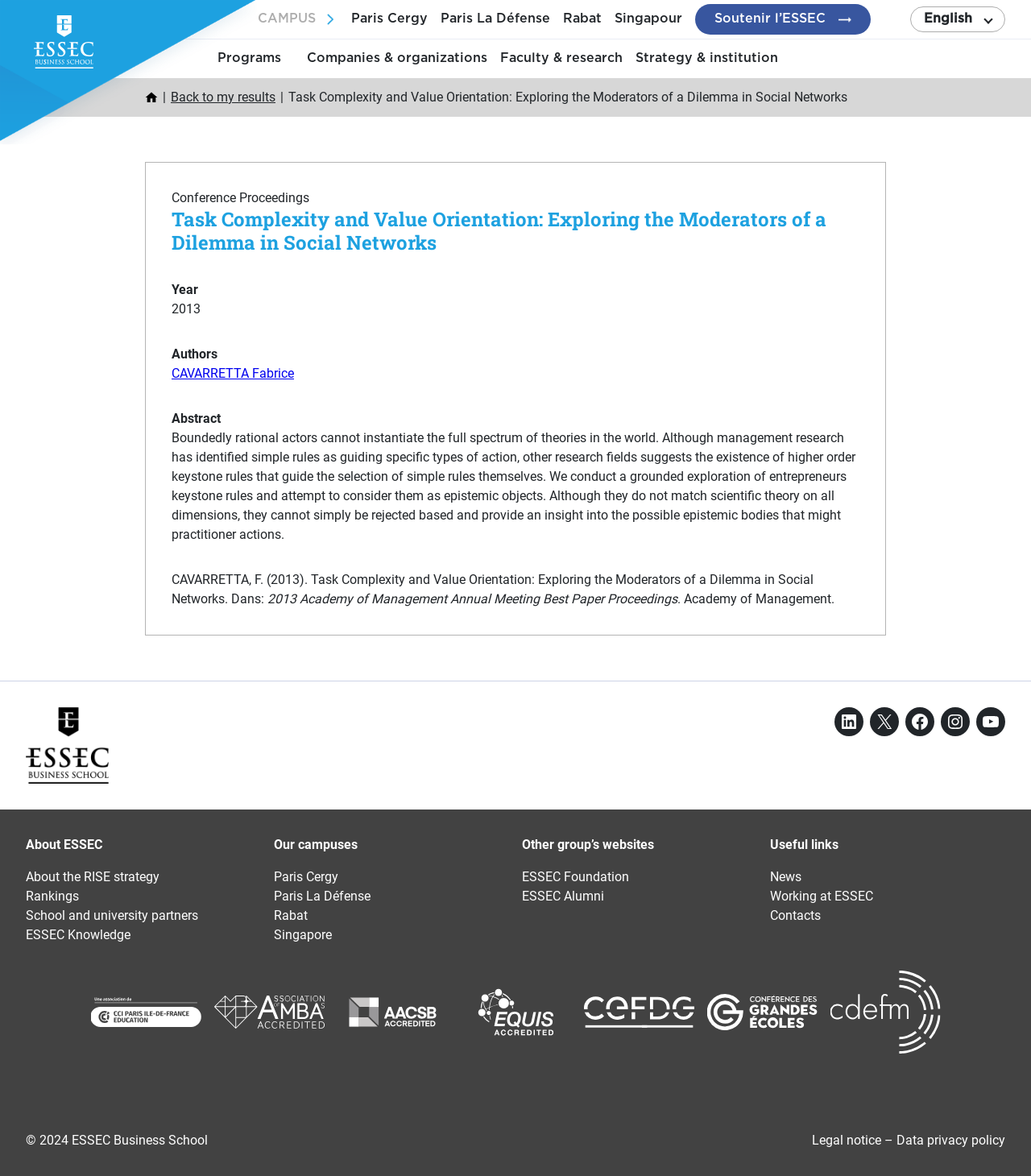Give the bounding box coordinates for this UI element: "YouTube". The coordinates should be four float numbers between 0 and 1, arranged as [left, top, right, bottom].

[0.947, 0.601, 0.975, 0.626]